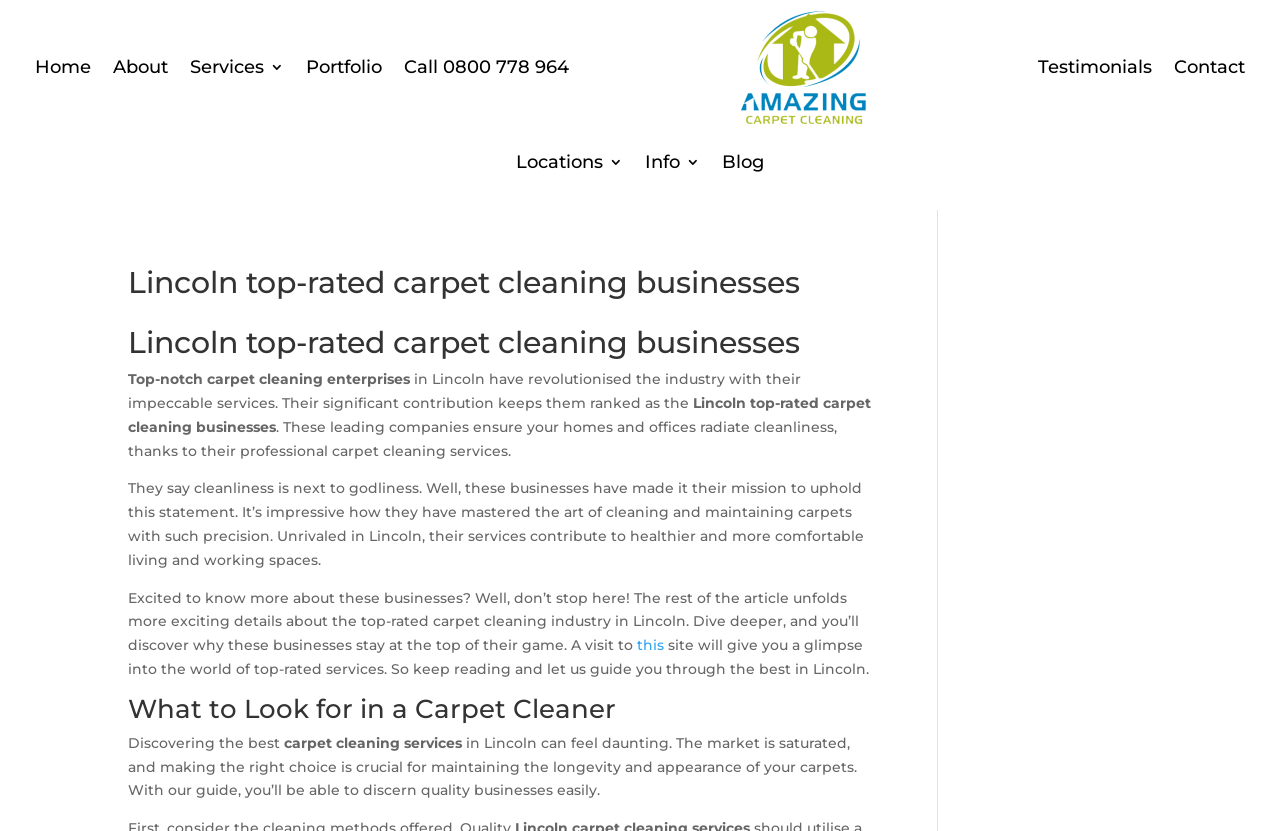What is the main topic of this webpage?
Based on the visual content, answer with a single word or a brief phrase.

Carpet cleaning